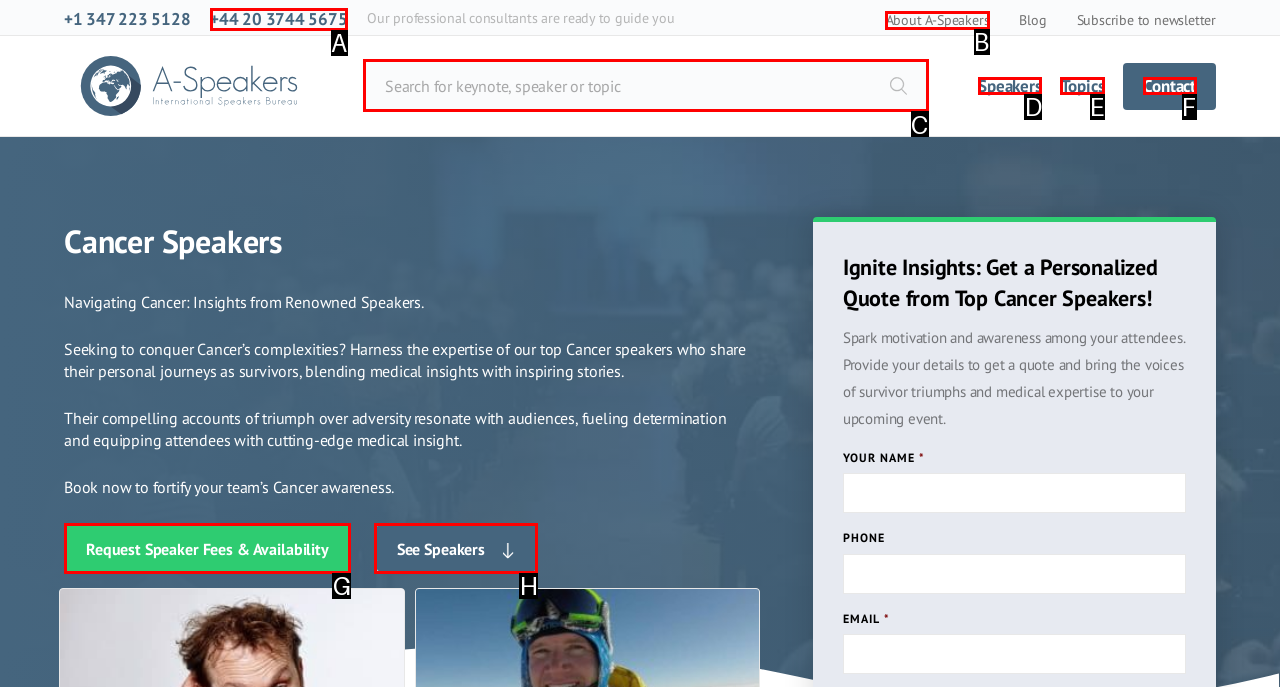Determine the right option to click to perform this task: Find out more about 'digital product development'
Answer with the correct letter from the given choices directly.

None